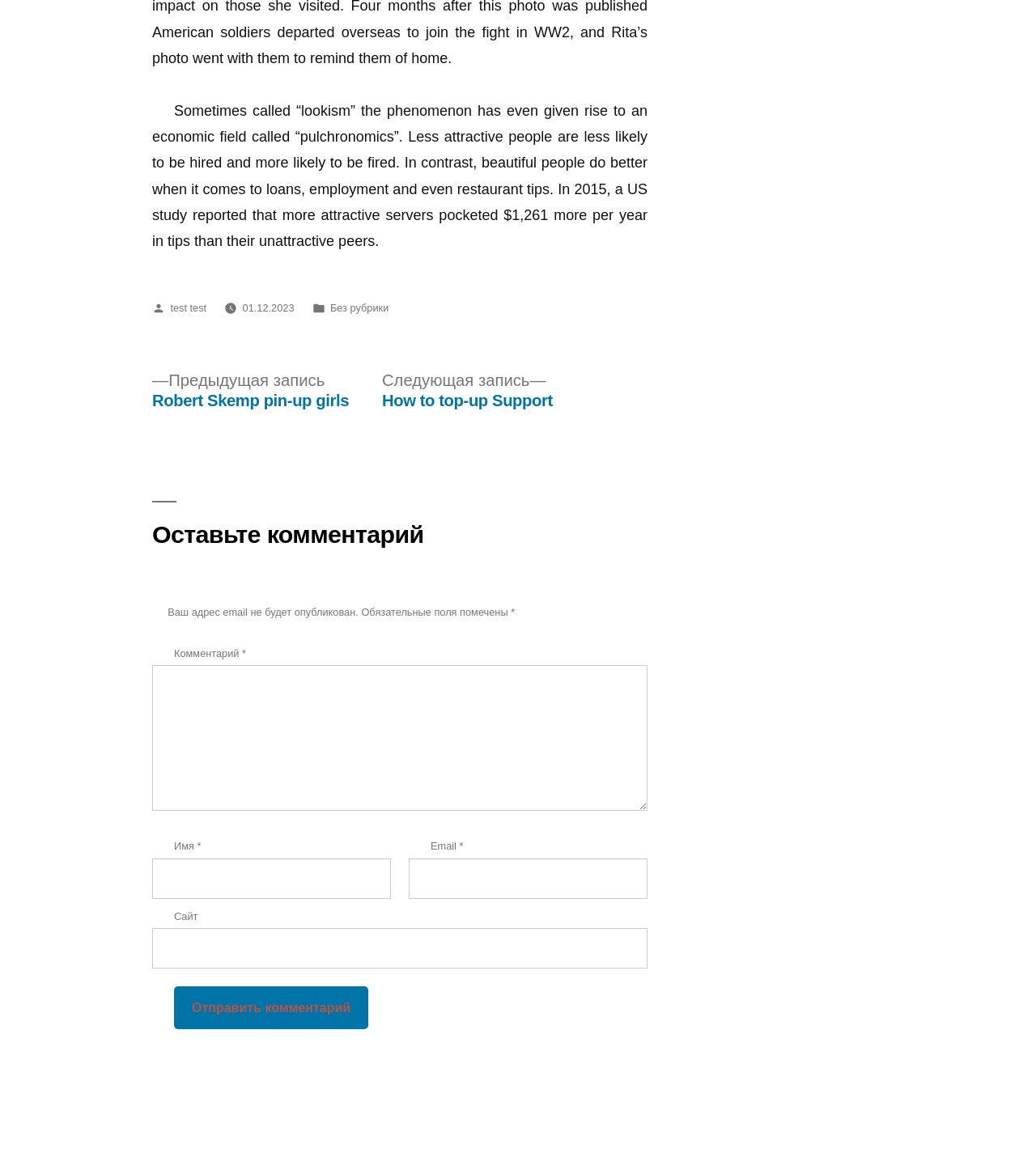Identify the bounding box coordinates for the element you need to click to achieve the following task: "Click the previous post link". Provide the bounding box coordinates as four float numbers between 0 and 1, in the form [left, top, right, bottom].

[0.147, 0.322, 0.337, 0.355]